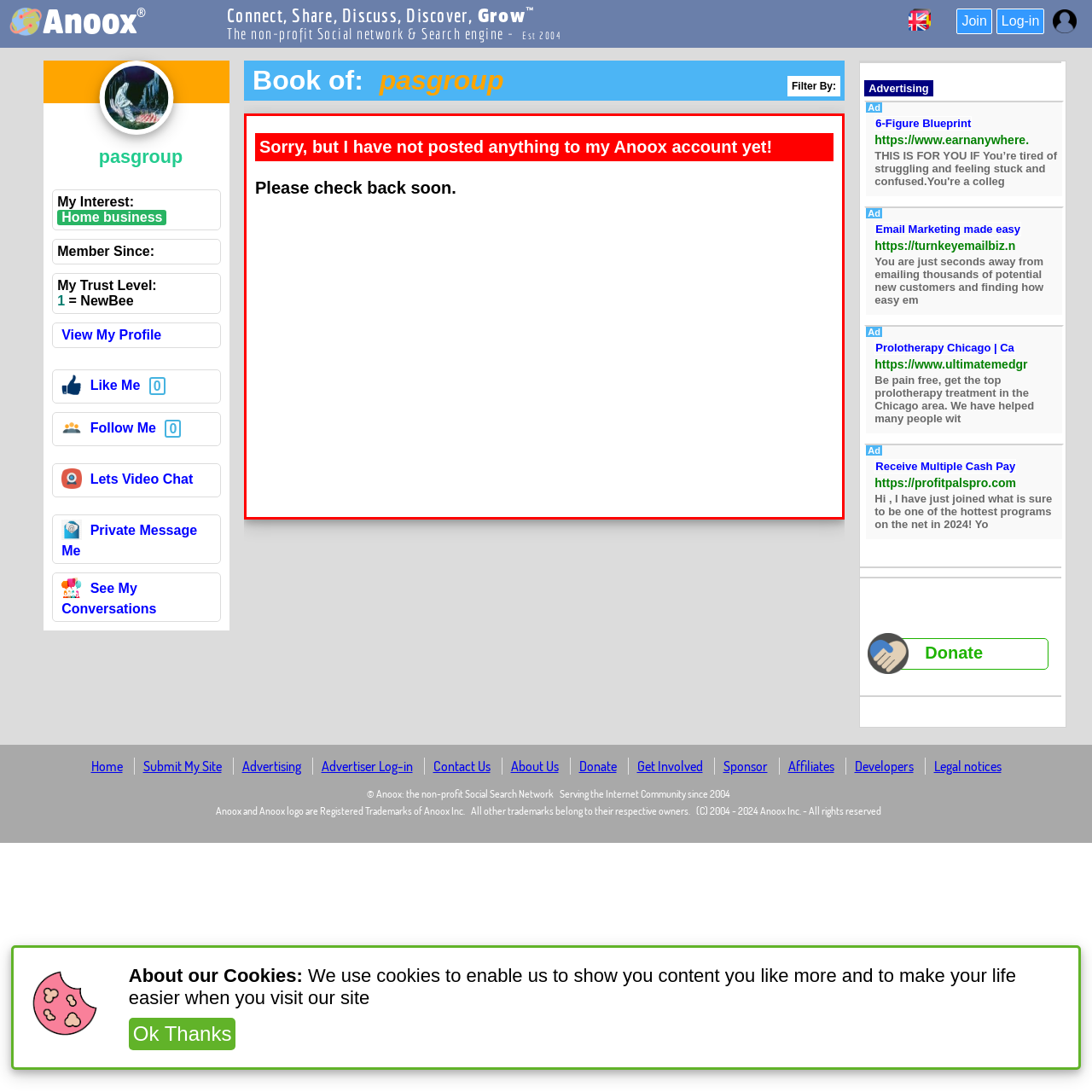What is the name of the social network?
Can you provide an in-depth and detailed response to the question?

The name of the social network can be found in the top-left corner of the webpage, where it says 'Book of: pasgroup' and 'Anoox ®' is written next to a logo.